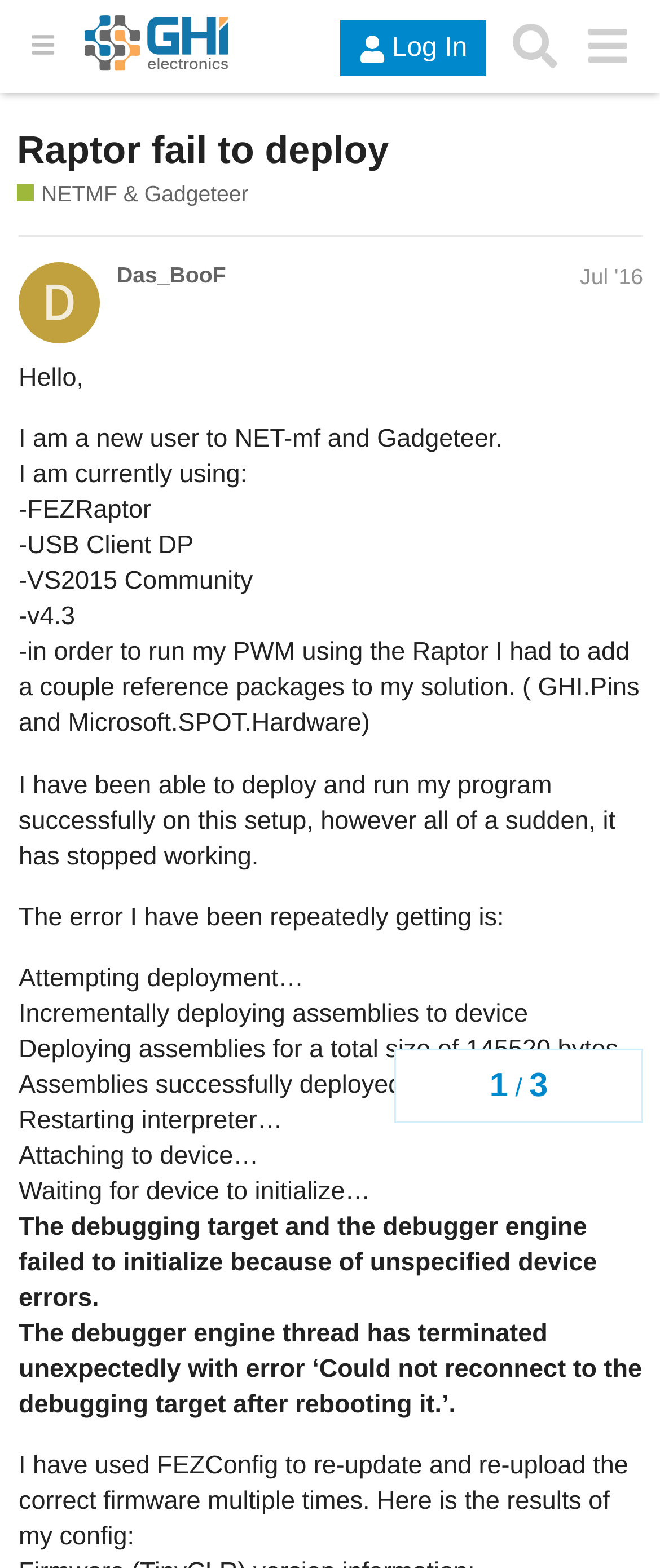Locate the bounding box coordinates of the element I should click to achieve the following instruction: "View the topic 'Raptor fail to deploy'".

[0.026, 0.081, 0.589, 0.109]